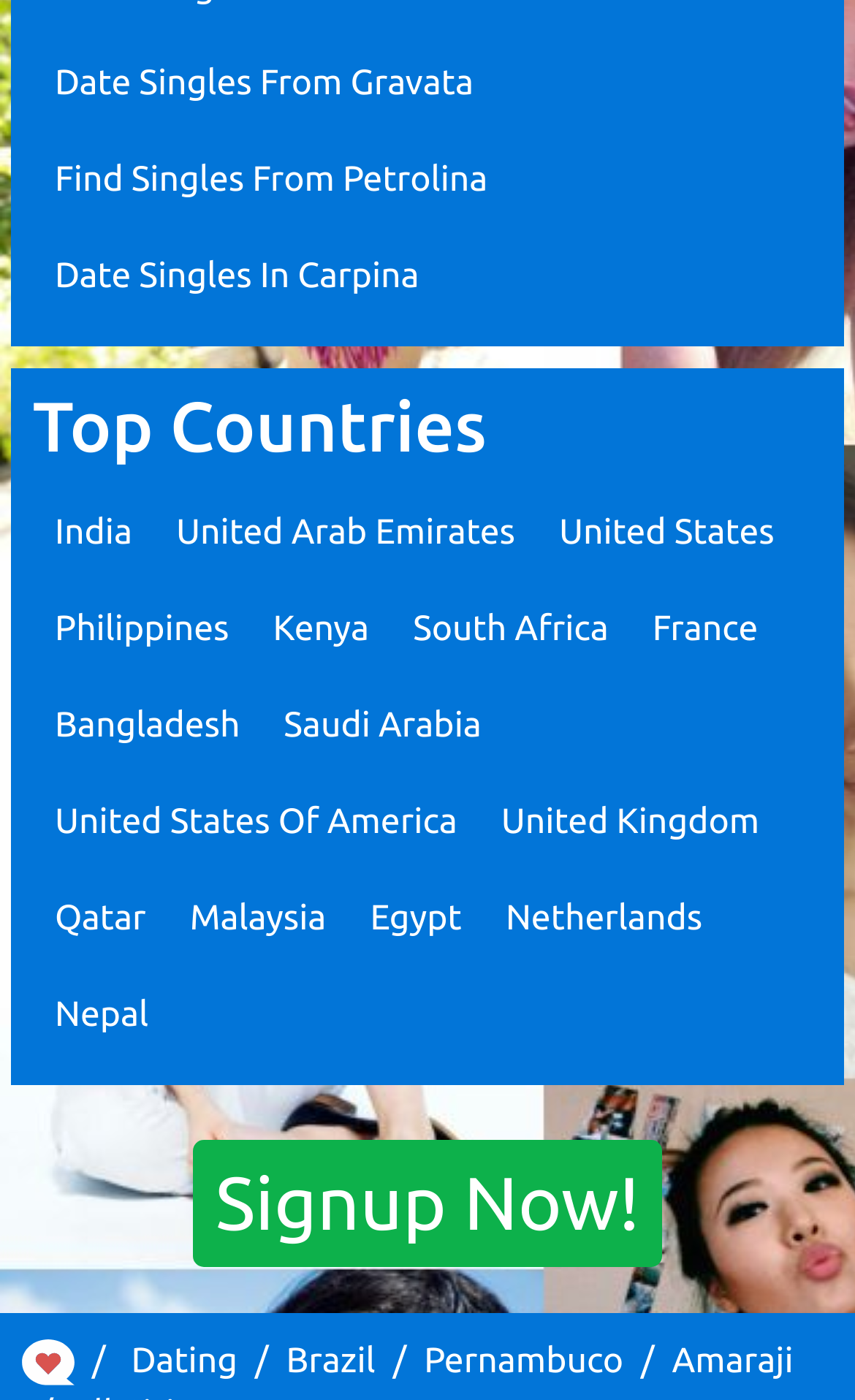How many Brazilian cities are listed?
From the image, respond with a single word or phrase.

3